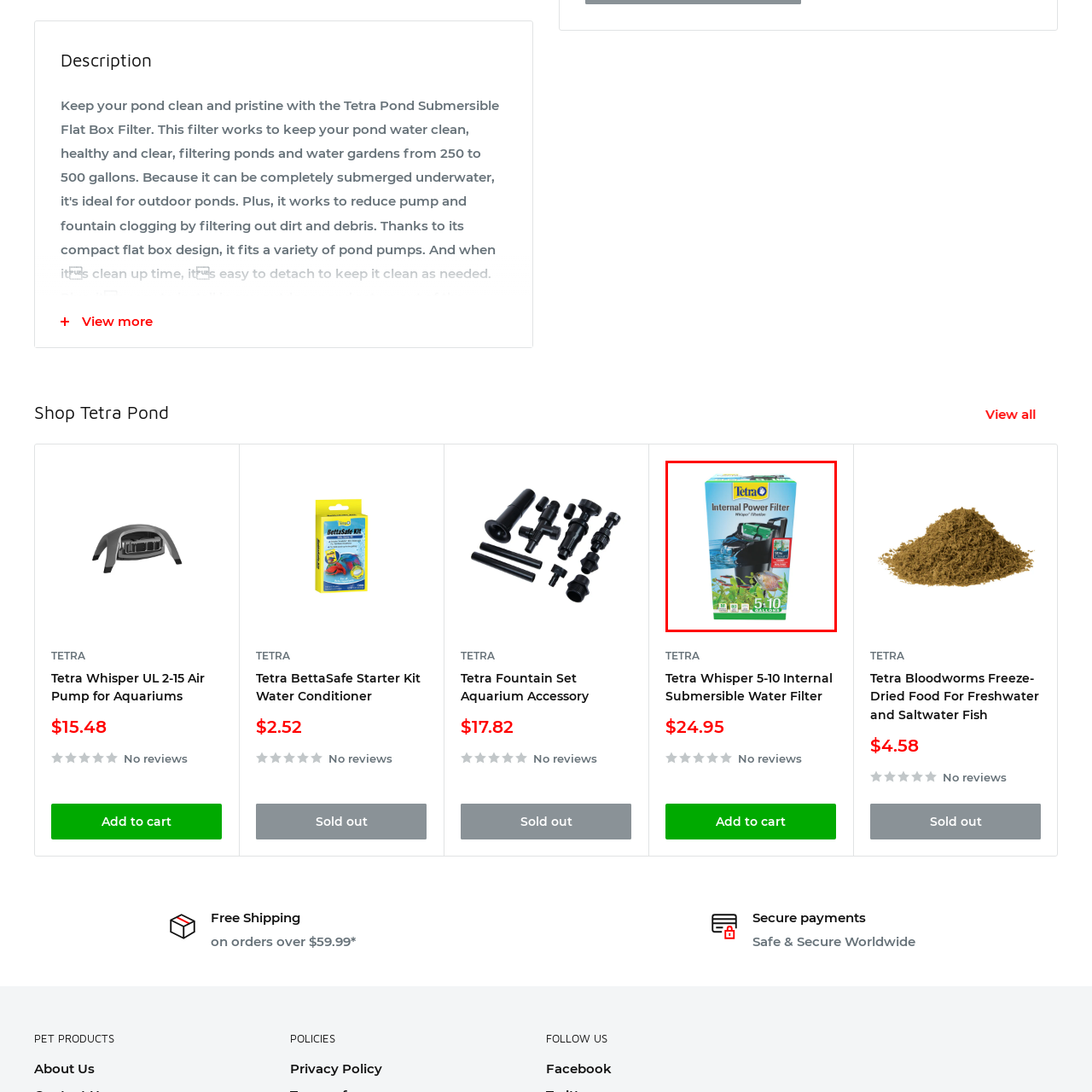What is the primary purpose of this filter?
Observe the part of the image inside the red bounding box and answer the question concisely with one word or a short phrase.

Maintaining optimal water quality